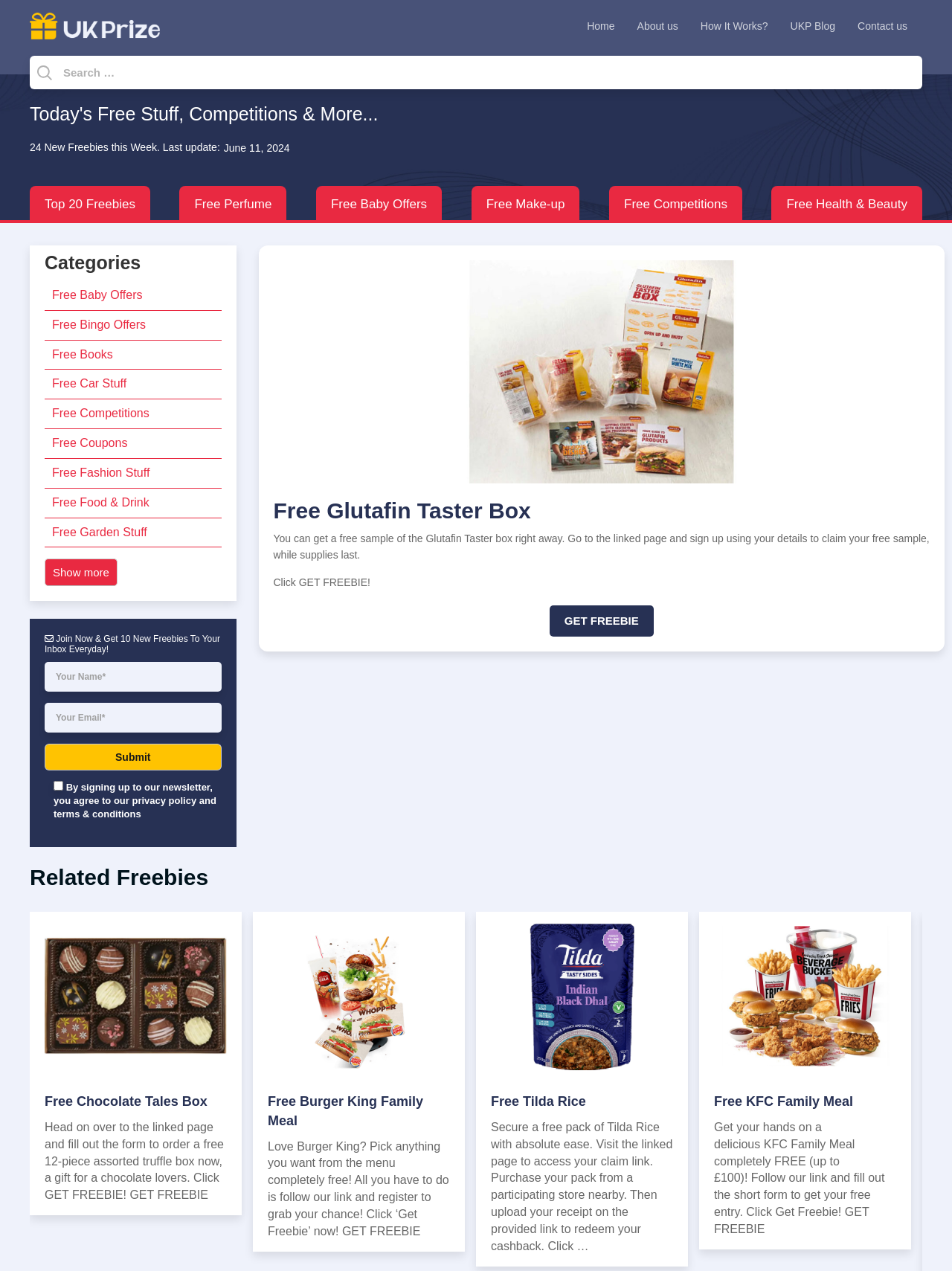Using the webpage screenshot, locate the HTML element that fits the following description and provide its bounding box: "Free Books".

[0.047, 0.268, 0.232, 0.291]